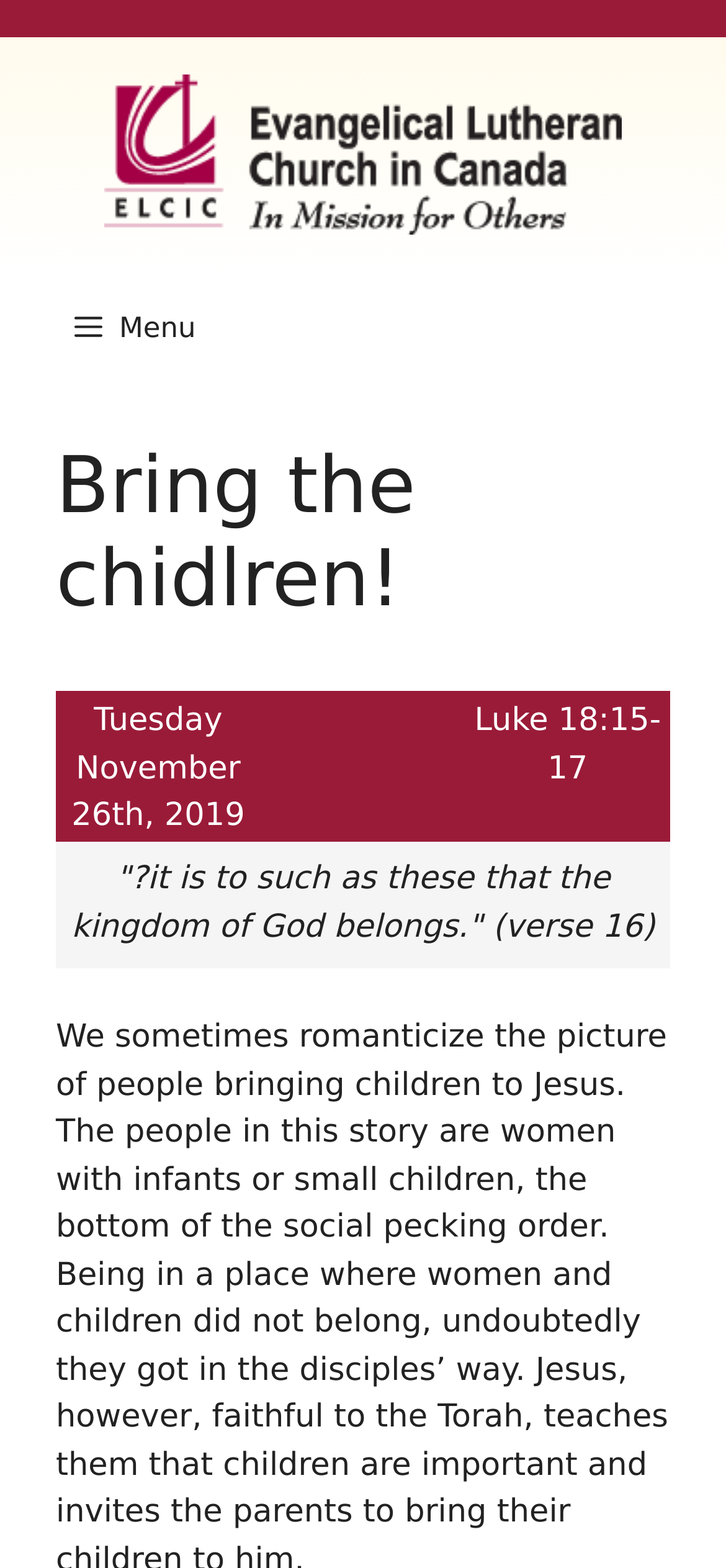Please provide the bounding box coordinate of the region that matches the element description: Menu. Coordinates should be in the format (top-left x, top-left y, bottom-right x, bottom-right y) and all values should be between 0 and 1.

[0.051, 0.173, 0.321, 0.245]